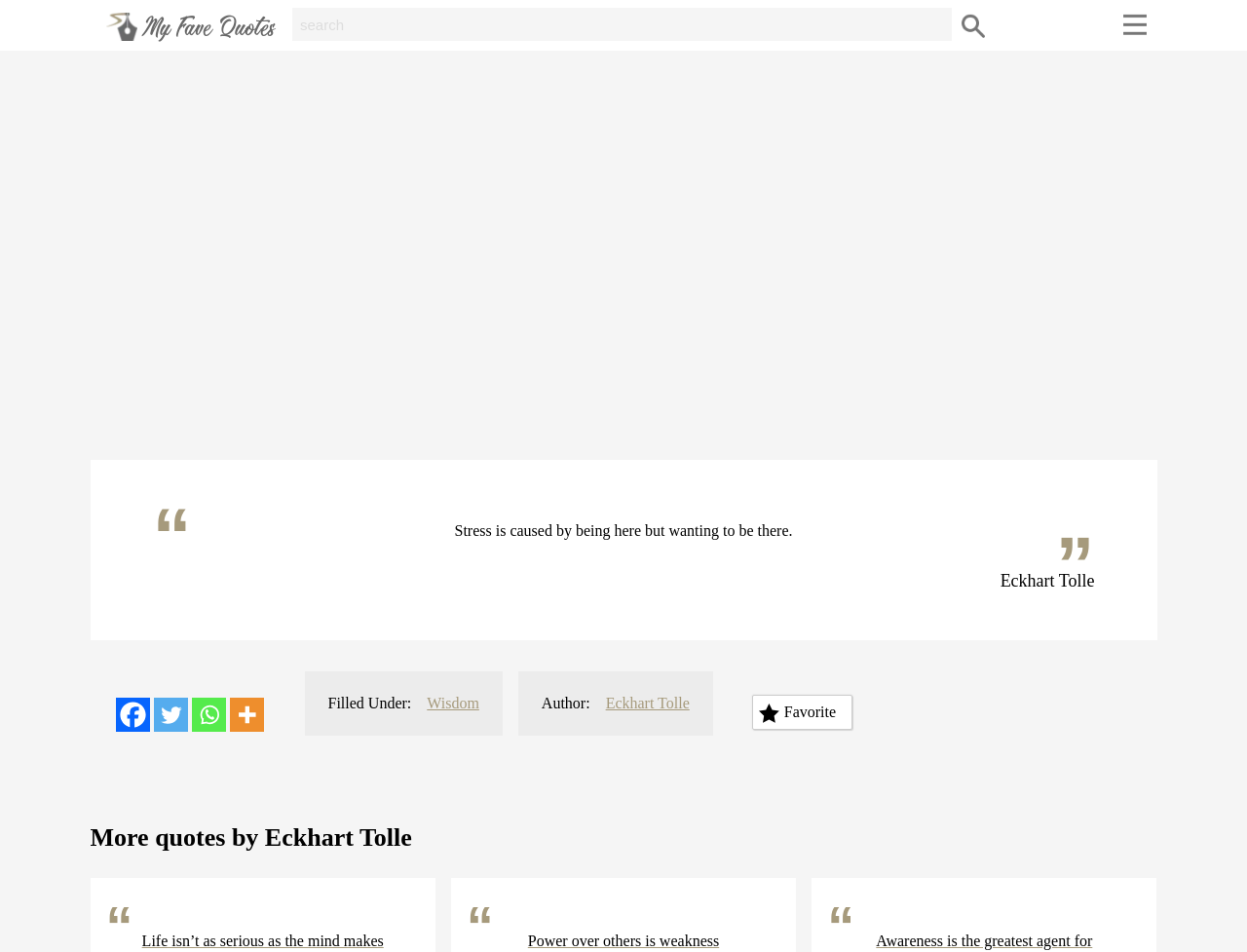Extract the bounding box coordinates for the UI element described by the text: "alt="My Fave Quotes"". The coordinates should be in the form of [left, top, right, bottom] with values between 0 and 1.

[0.085, 0.035, 0.221, 0.052]